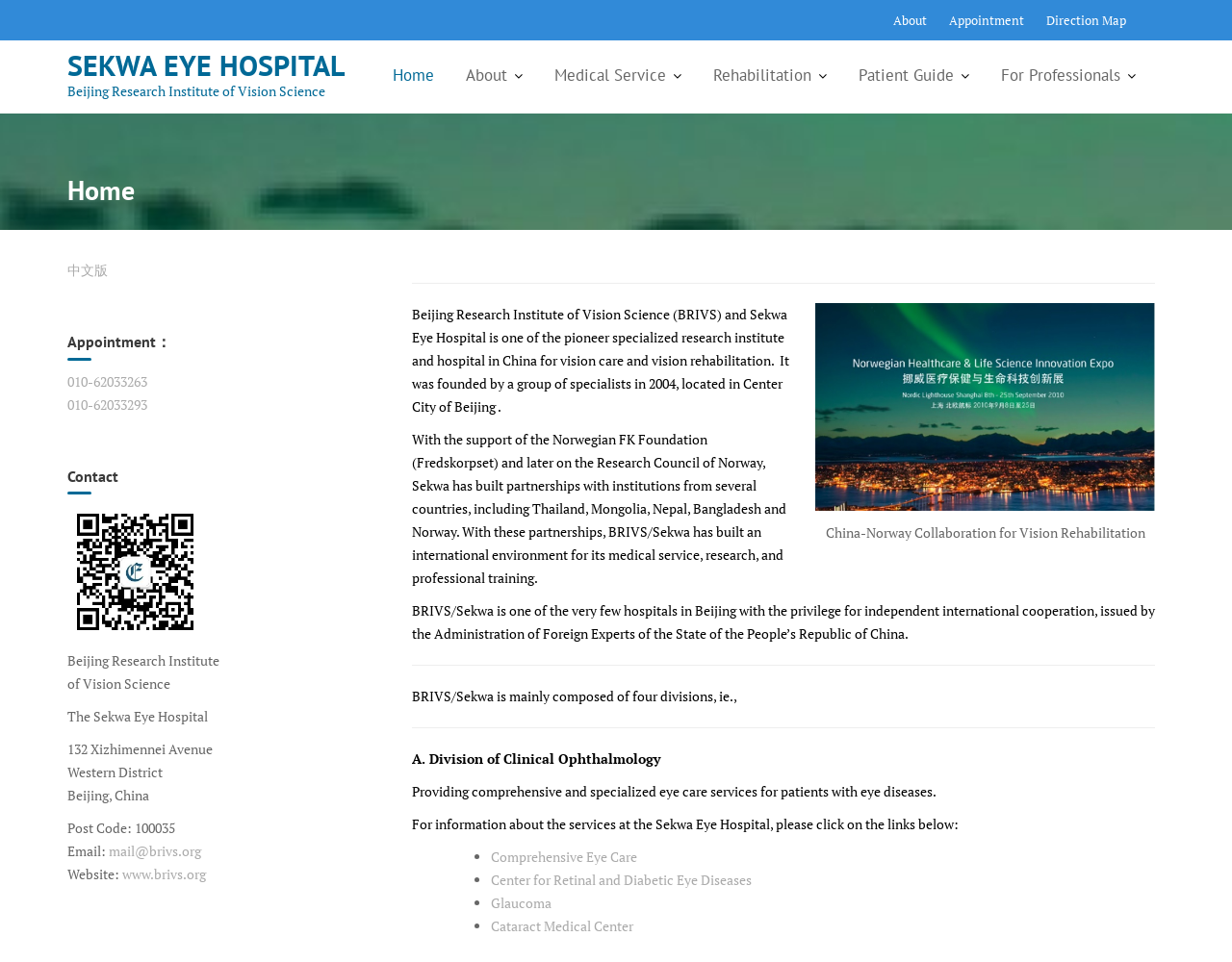Locate the UI element described by Glaucoma and provide its bounding box coordinates. Use the format (top-left x, top-left y, bottom-right x, bottom-right y) with all values as floating point numbers between 0 and 1.

[0.398, 0.929, 0.447, 0.948]